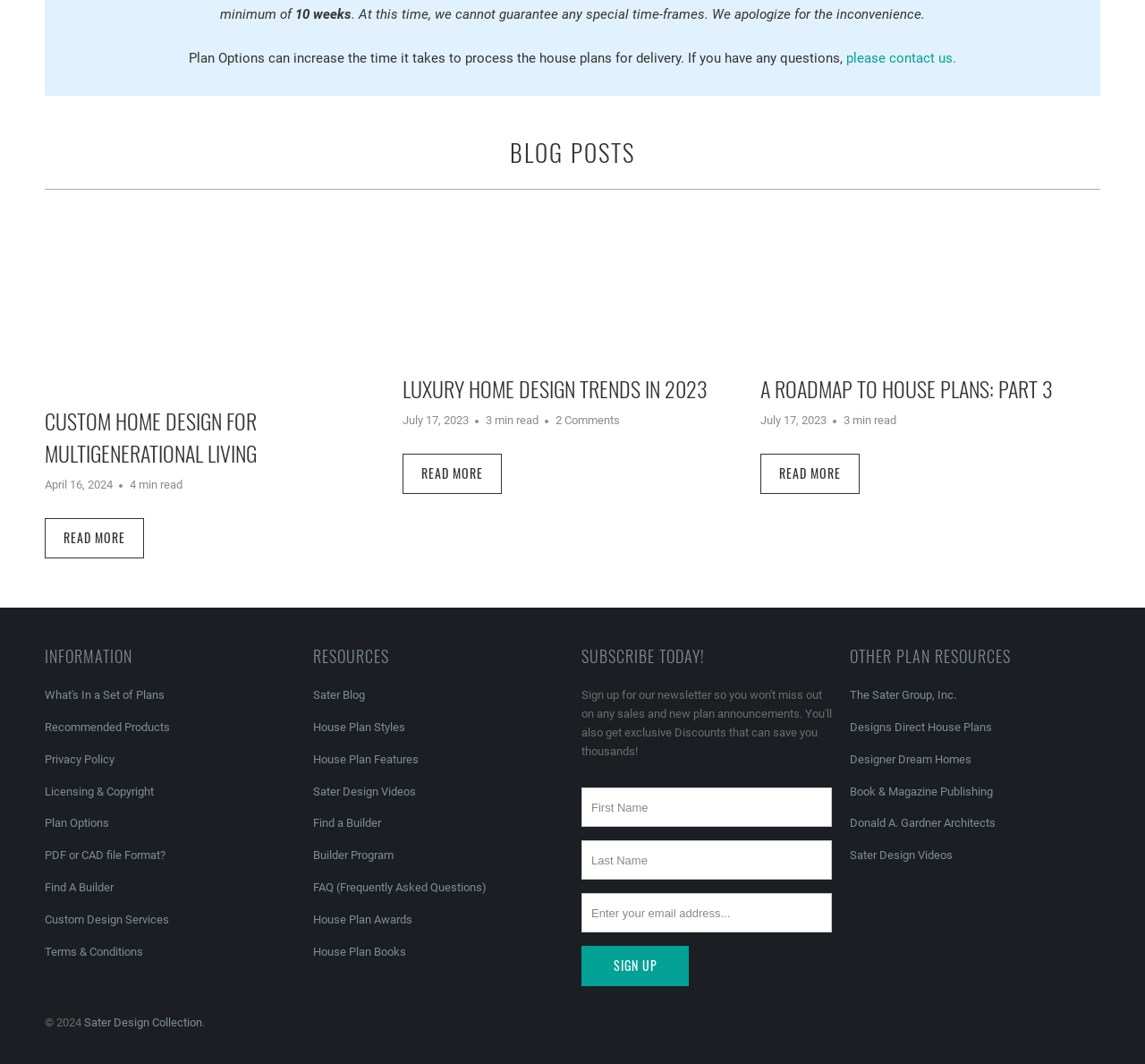Respond to the question with just a single word or phrase: 
How many minutes does it take to read the second blog post?

3 min